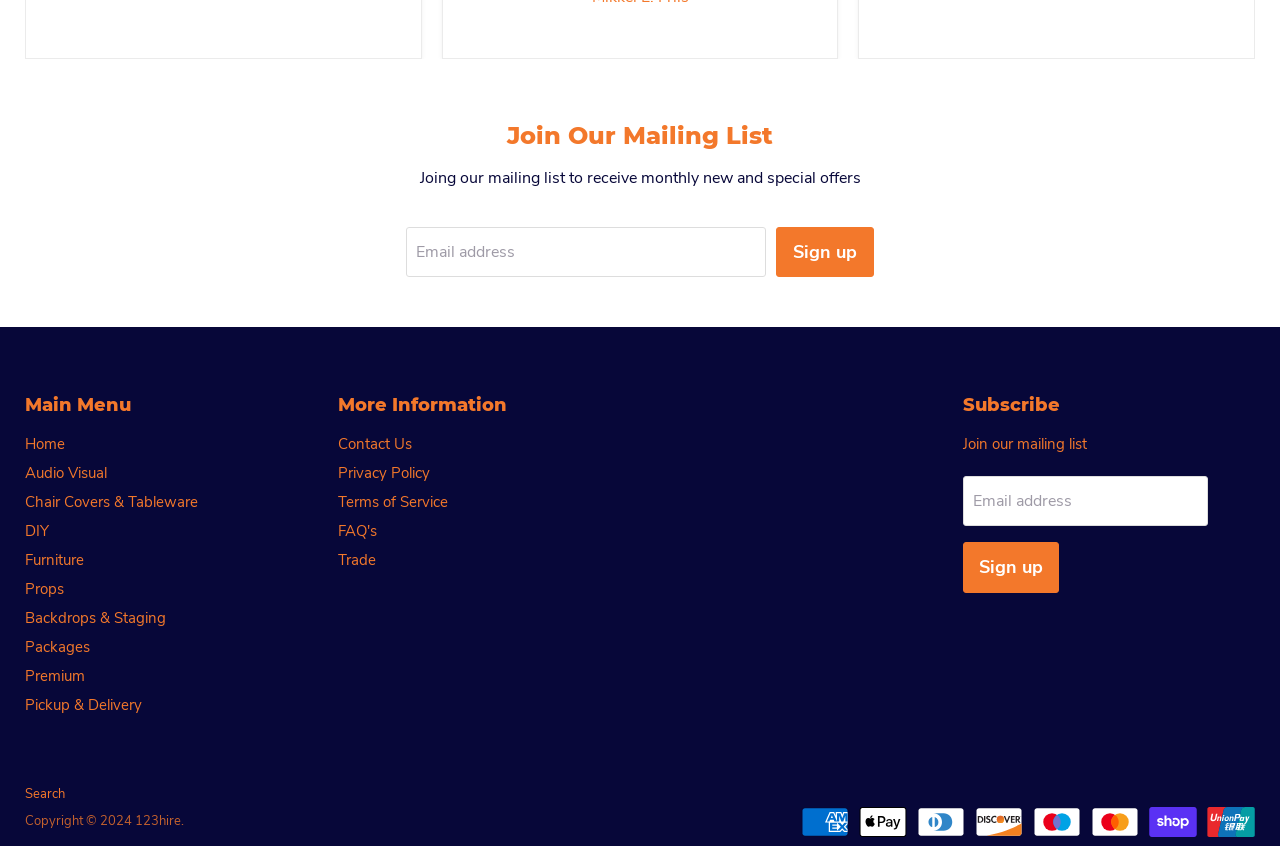Specify the bounding box coordinates of the area to click in order to follow the given instruction: "Sign up for the mailing list."

[0.606, 0.268, 0.683, 0.328]